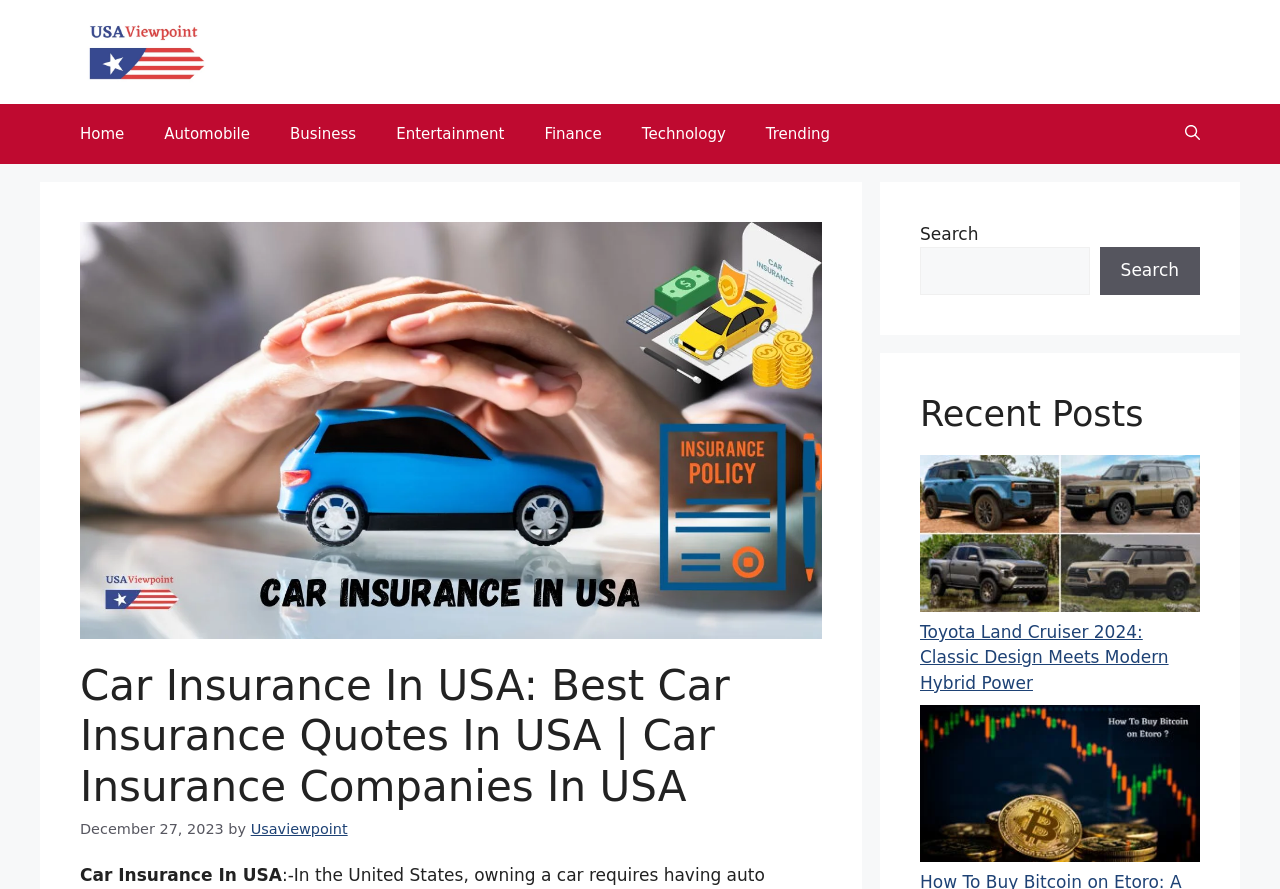Find and specify the bounding box coordinates that correspond to the clickable region for the instruction: "Visit the 'Automobile' page".

[0.113, 0.116, 0.211, 0.184]